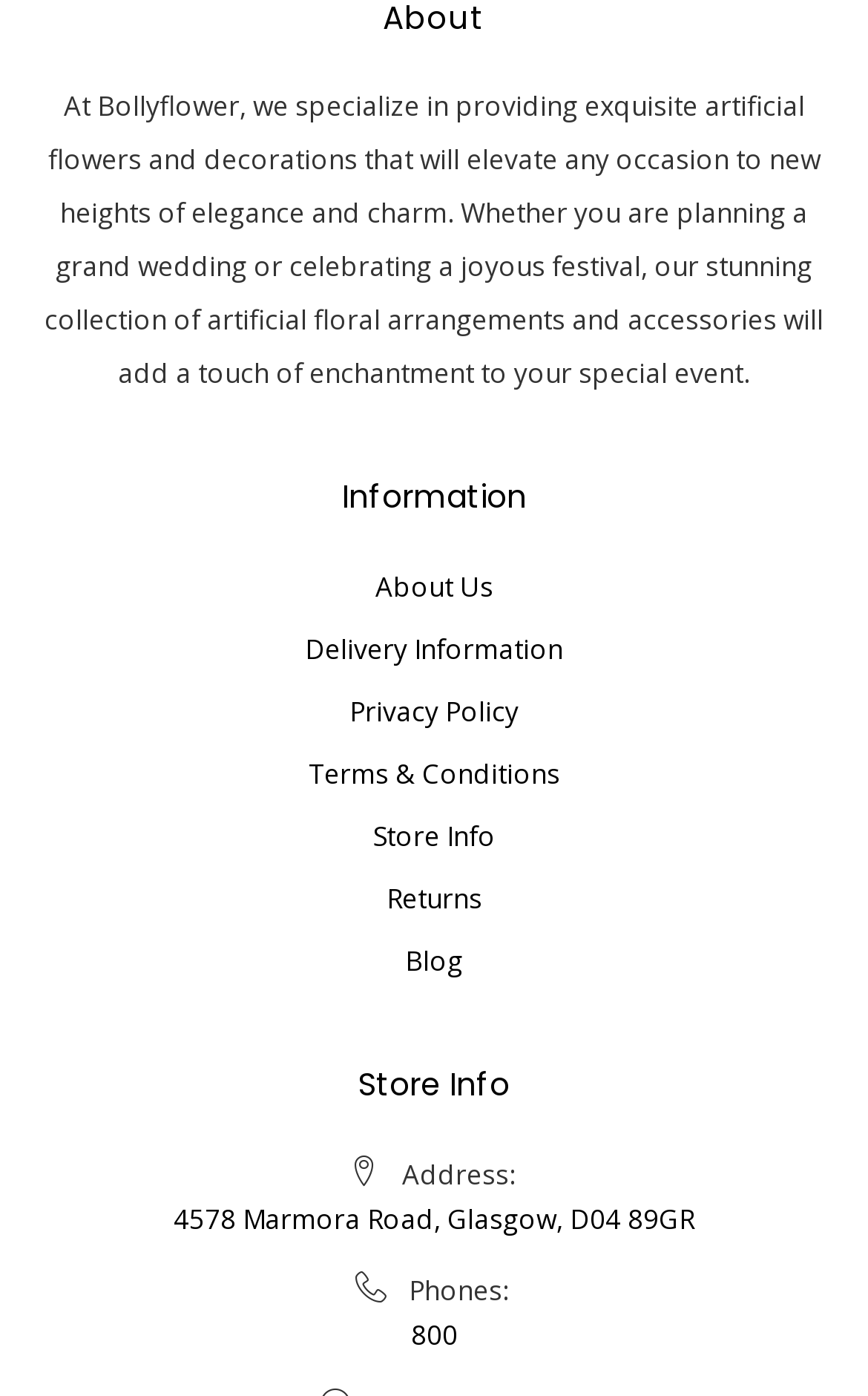Using the information in the image, could you please answer the following question in detail:
What type of information can be found in the 'Information' section?

The 'Information' section contains links to various types of information, including 'About Us', 'Delivery Information', 'Privacy Policy', 'Terms & Conditions', and more.